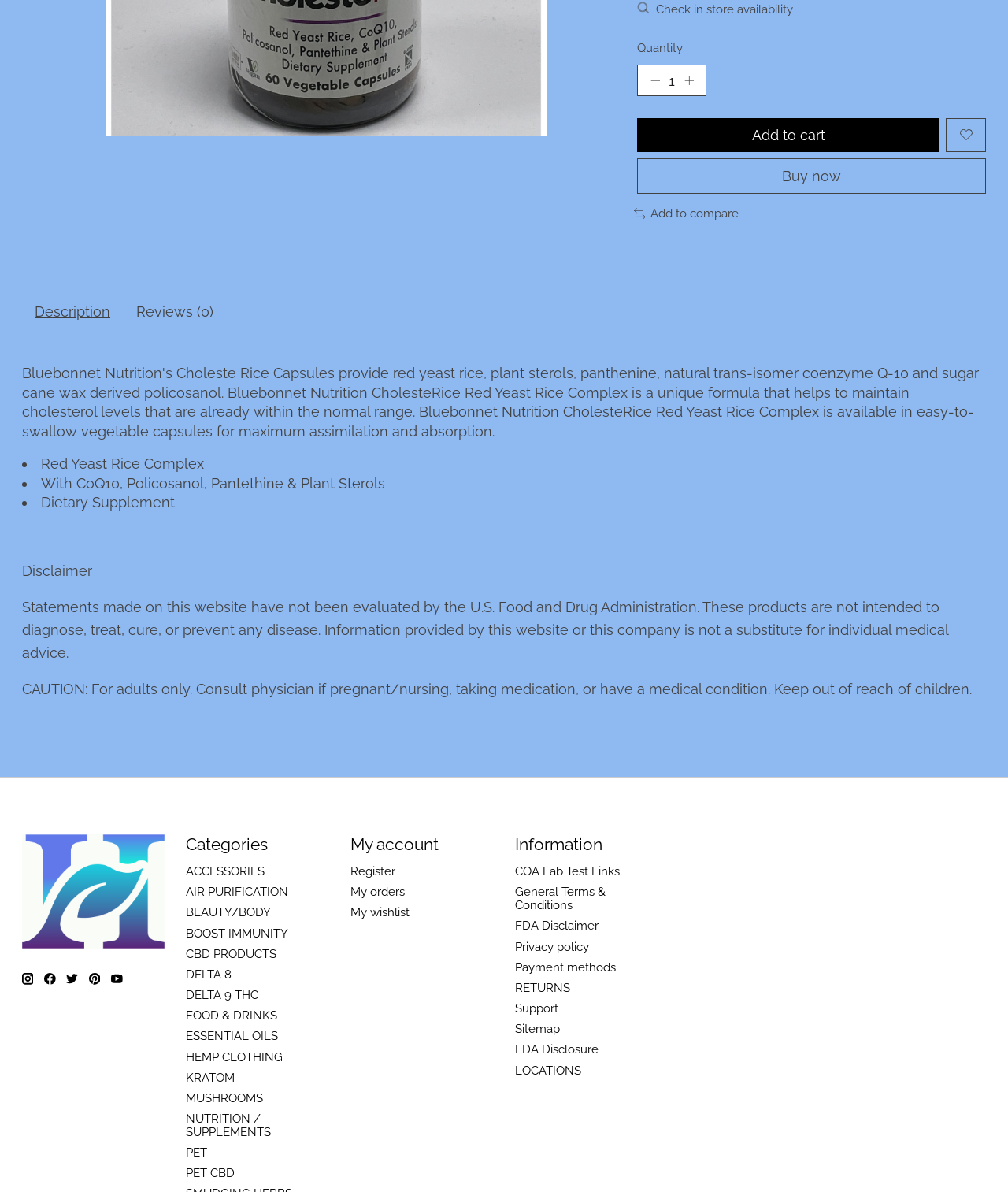Given the description of a UI element: "Sitemap", identify the bounding box coordinates of the matching element in the webpage screenshot.

[0.511, 0.857, 0.555, 0.869]